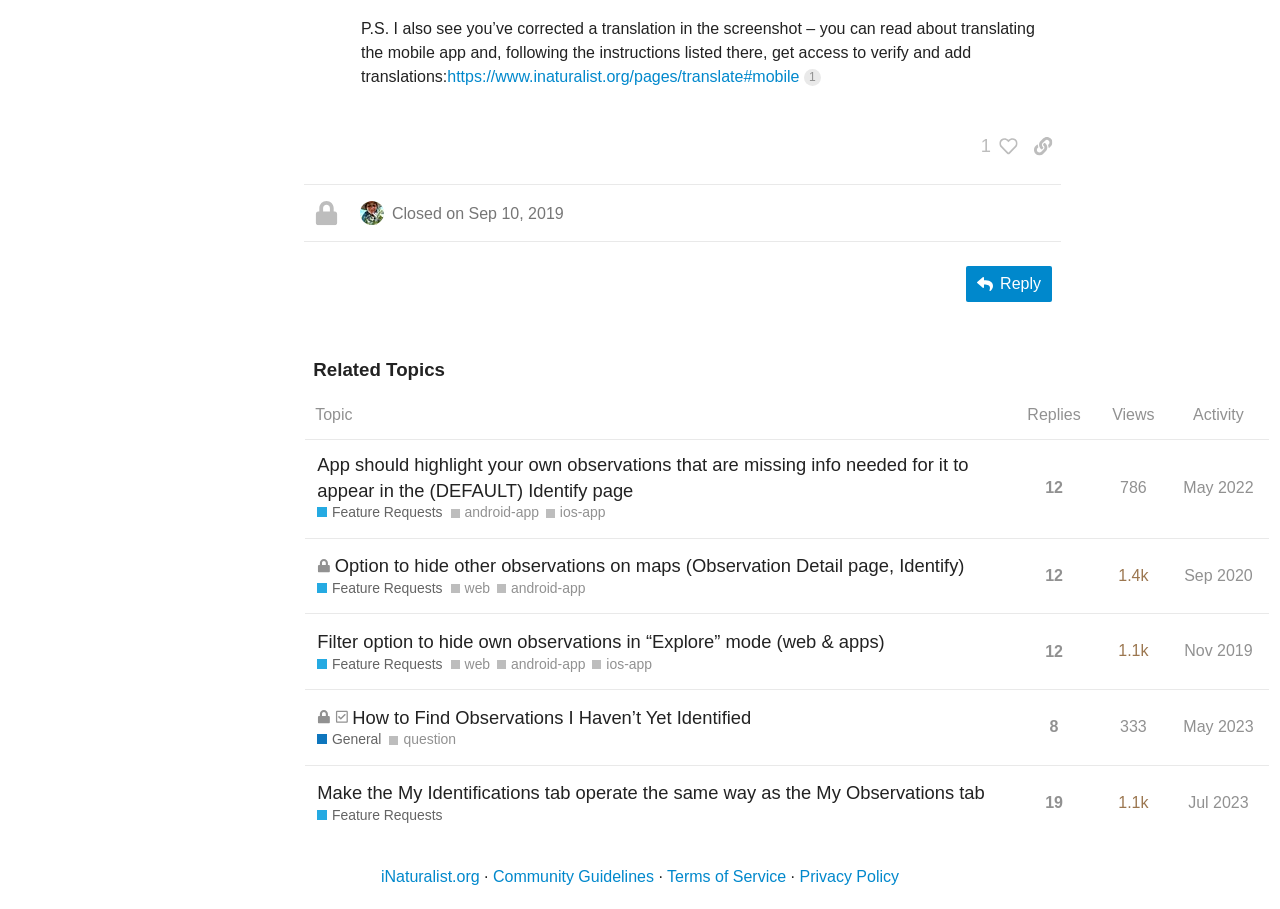Bounding box coordinates are specified in the format (top-left x, top-left y, bottom-right x, bottom-right y). All values are floating point numbers bounded between 0 and 1. Please provide the bounding box coordinate of the region this sentence describes: web

[0.352, 0.637, 0.383, 0.659]